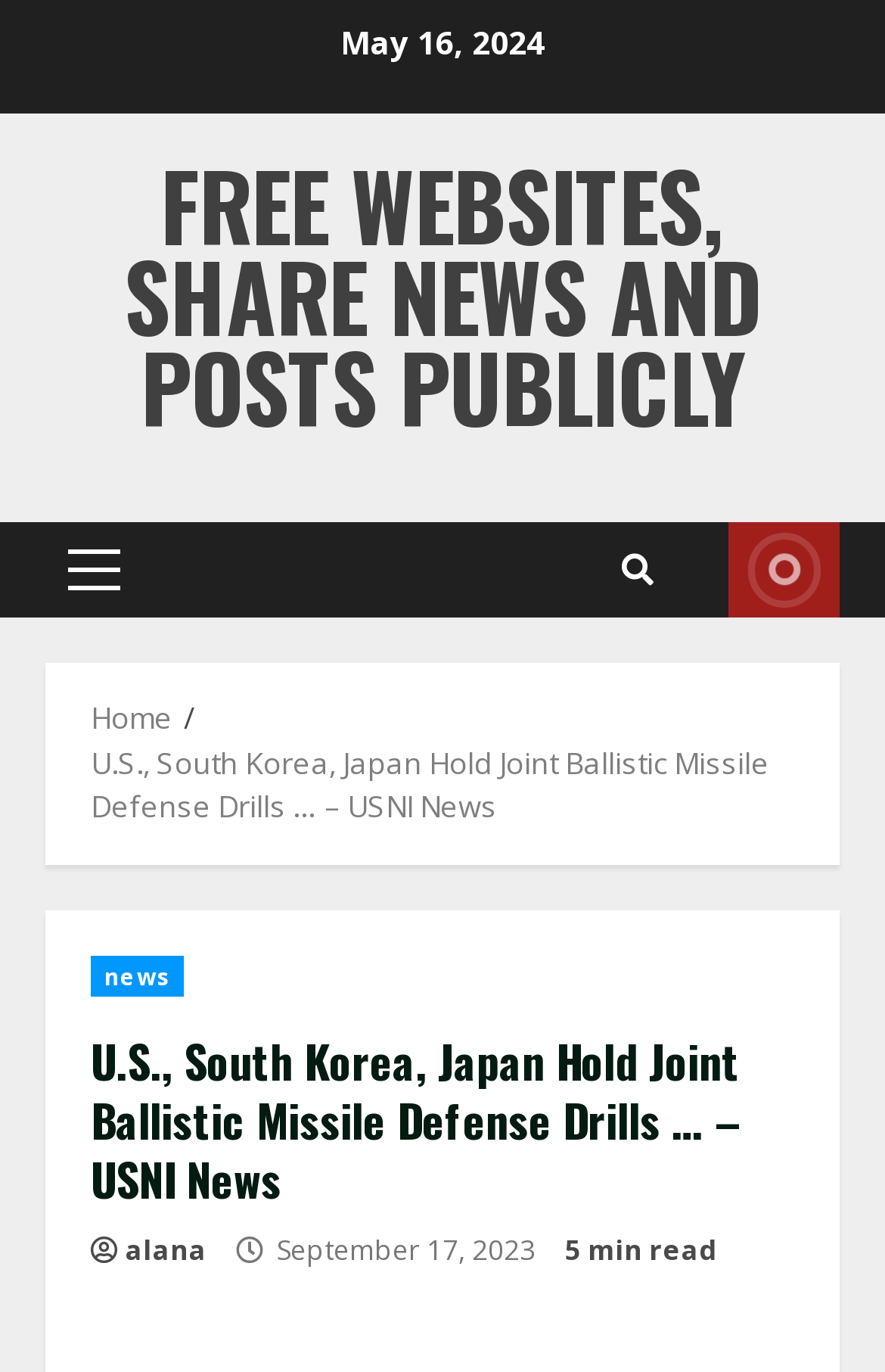How many minutes does it take to read the latest article?
Look at the image and respond with a one-word or short-phrase answer.

5 min